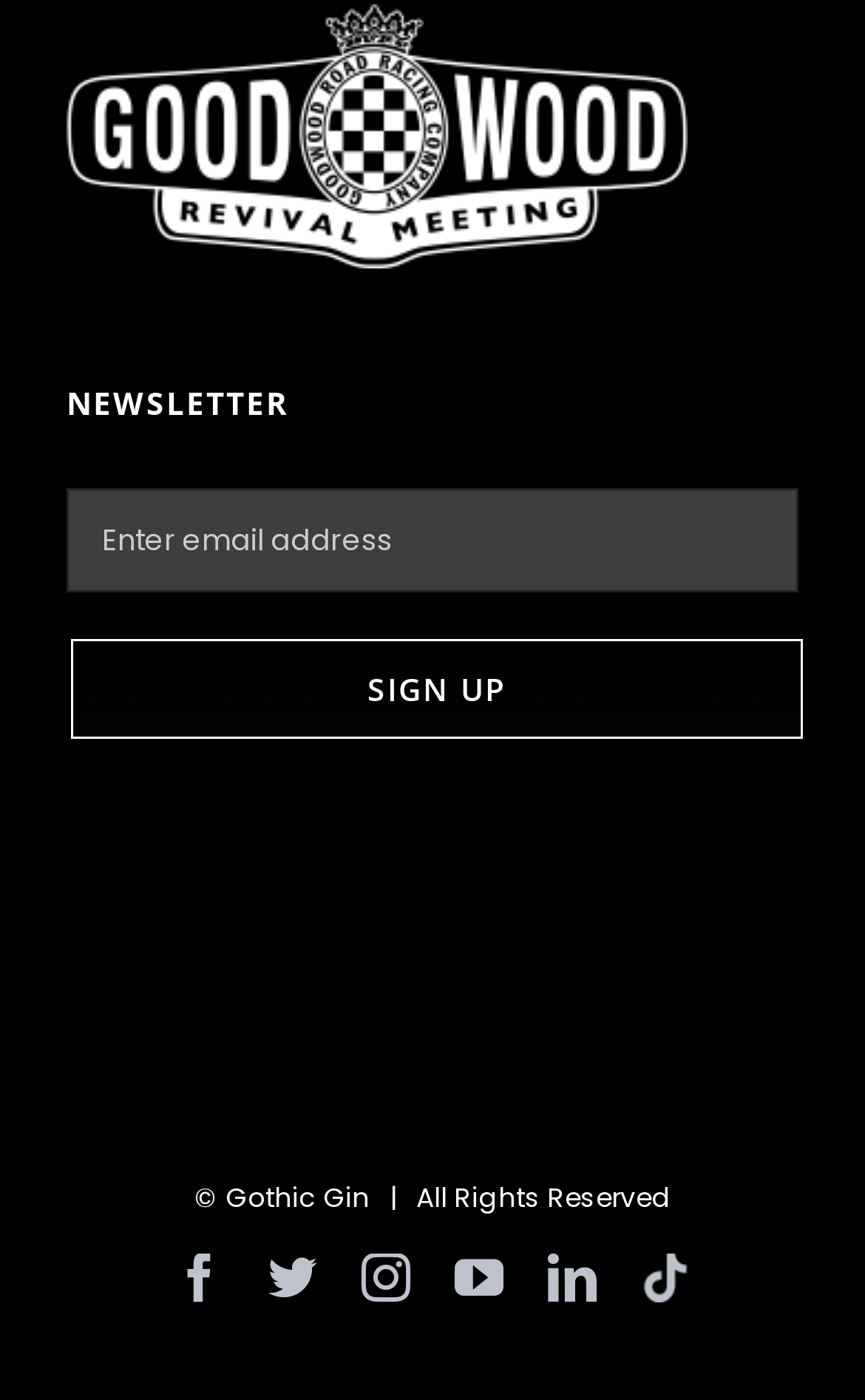Determine the bounding box coordinates of the clickable region to execute the instruction: "Sign up for the newsletter". The coordinates should be four float numbers between 0 and 1, denoted as [left, top, right, bottom].

[0.082, 0.457, 0.928, 0.528]